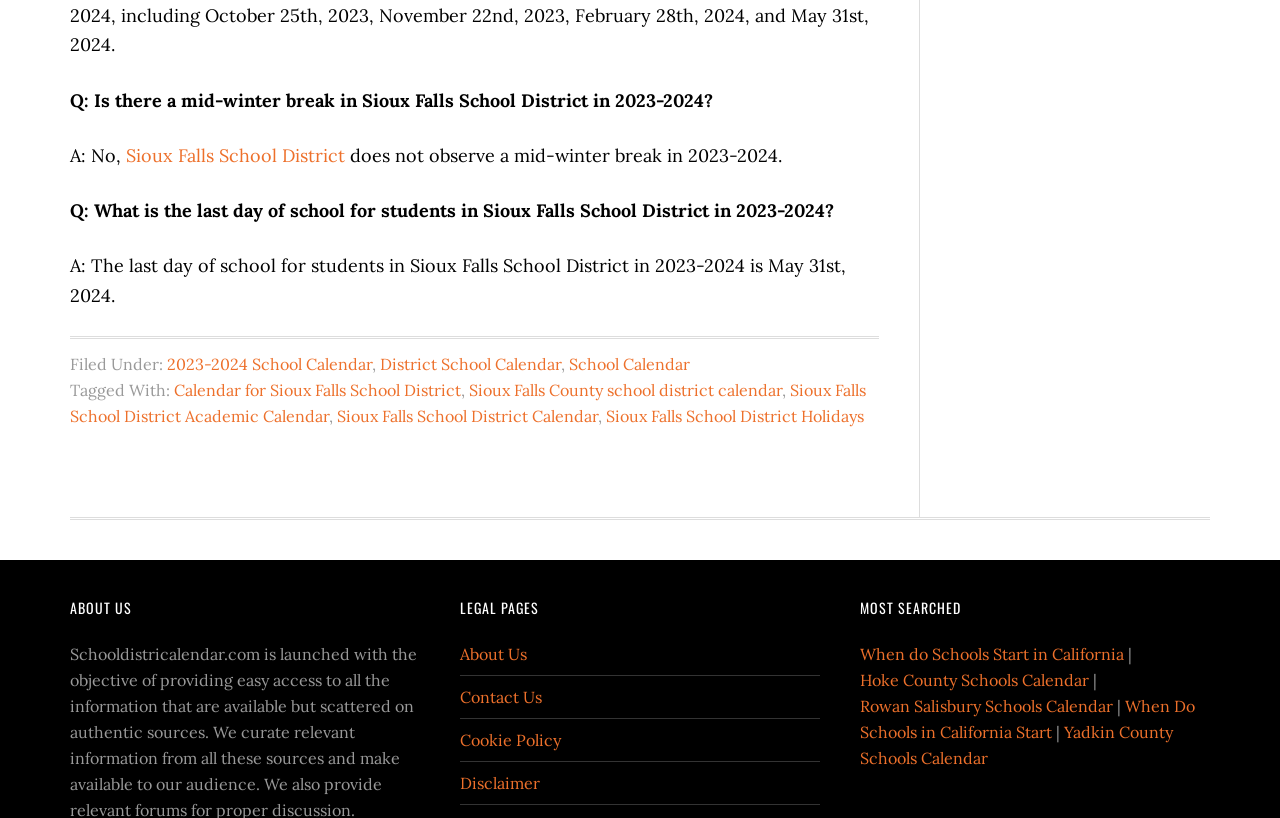Determine the bounding box coordinates for the area that should be clicked to carry out the following instruction: "Click on Sioux Falls School District".

[0.098, 0.176, 0.27, 0.204]